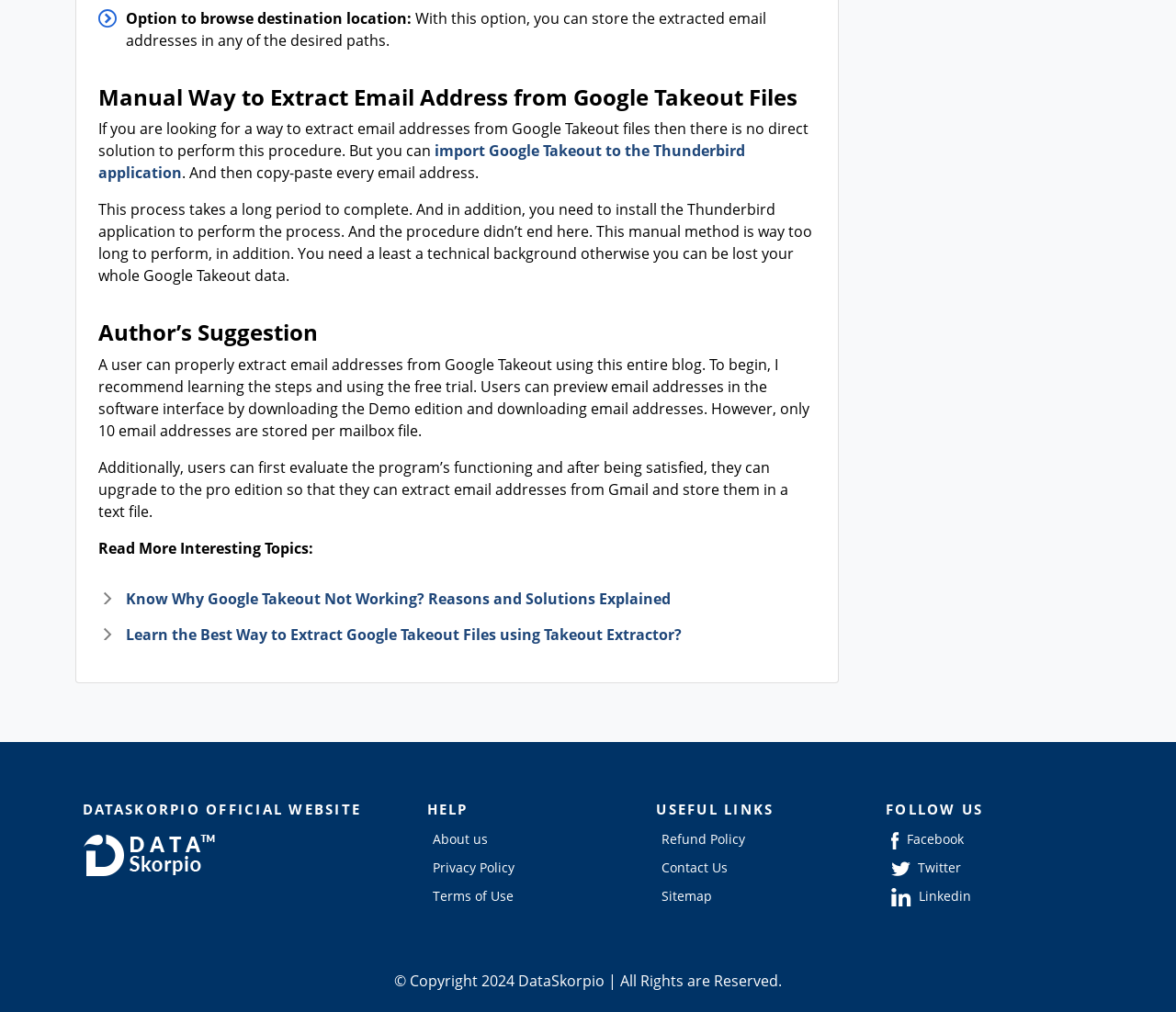Based on the provided description, "Terms of Use", find the bounding box of the corresponding UI element in the screenshot.

[0.368, 0.877, 0.436, 0.894]